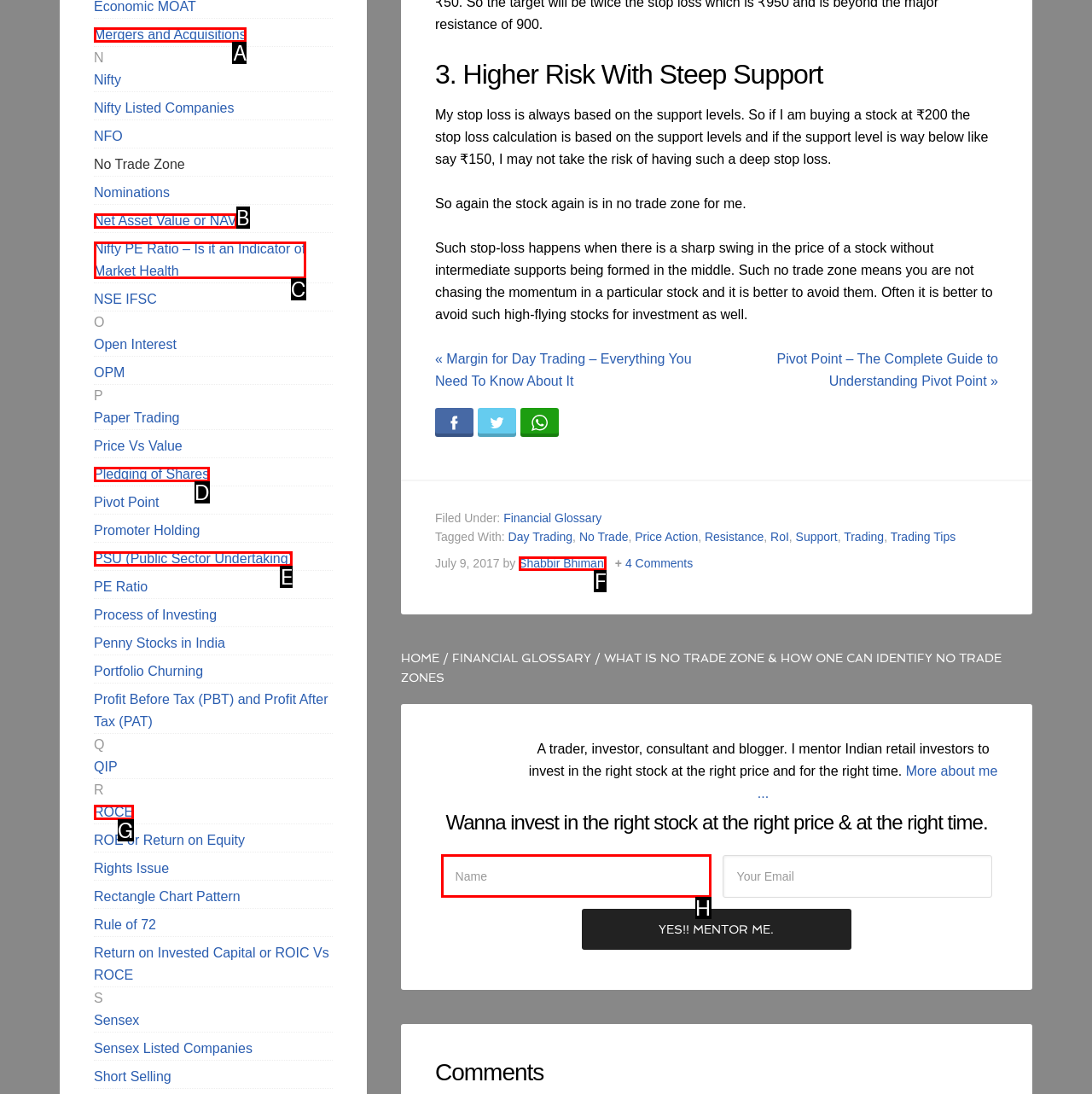Select the letter of the element you need to click to complete this task: Enter your name in the text field
Answer using the letter from the specified choices.

H